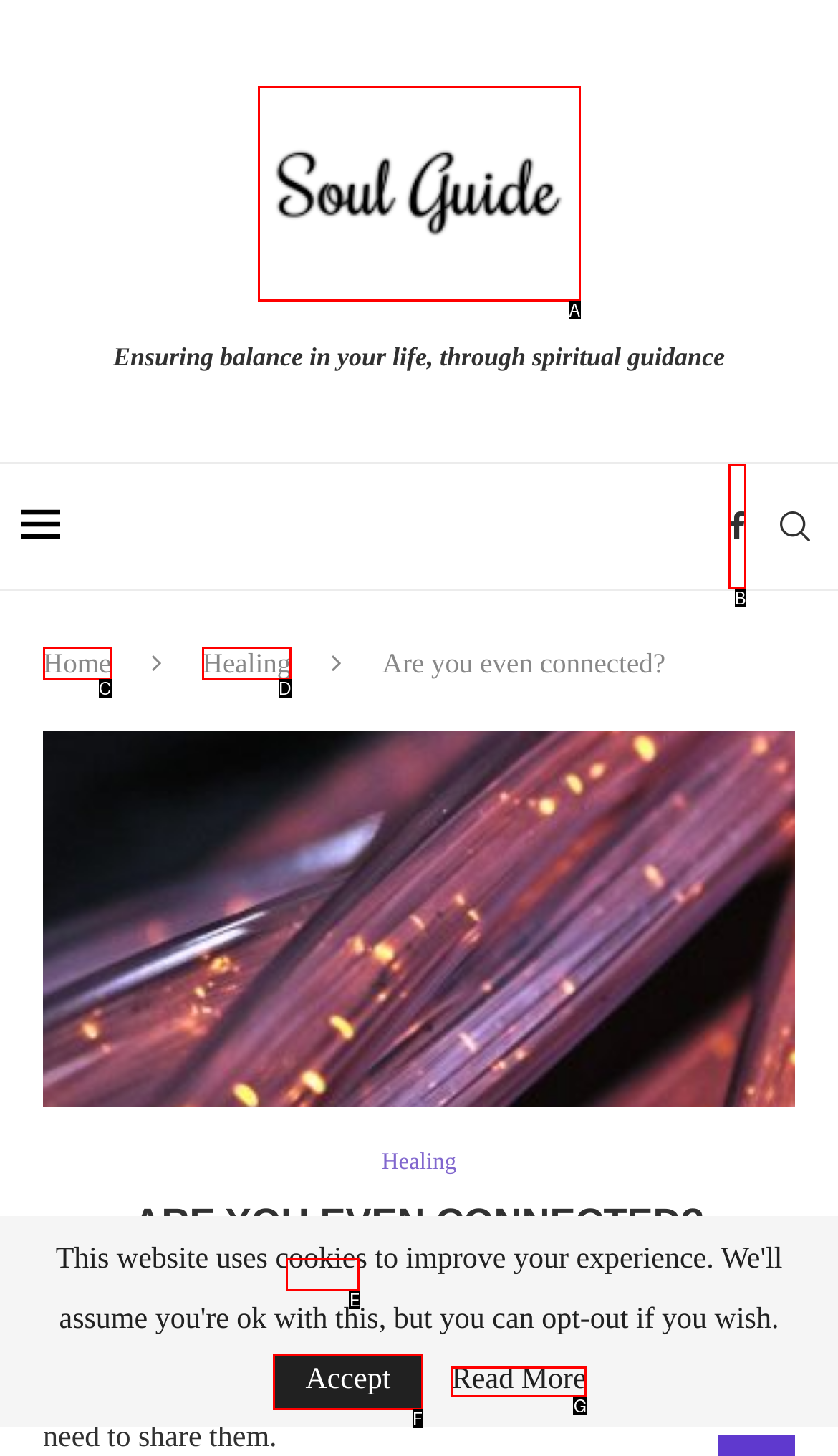Identify the letter corresponding to the UI element that matches this description: Read More
Answer using only the letter from the provided options.

G